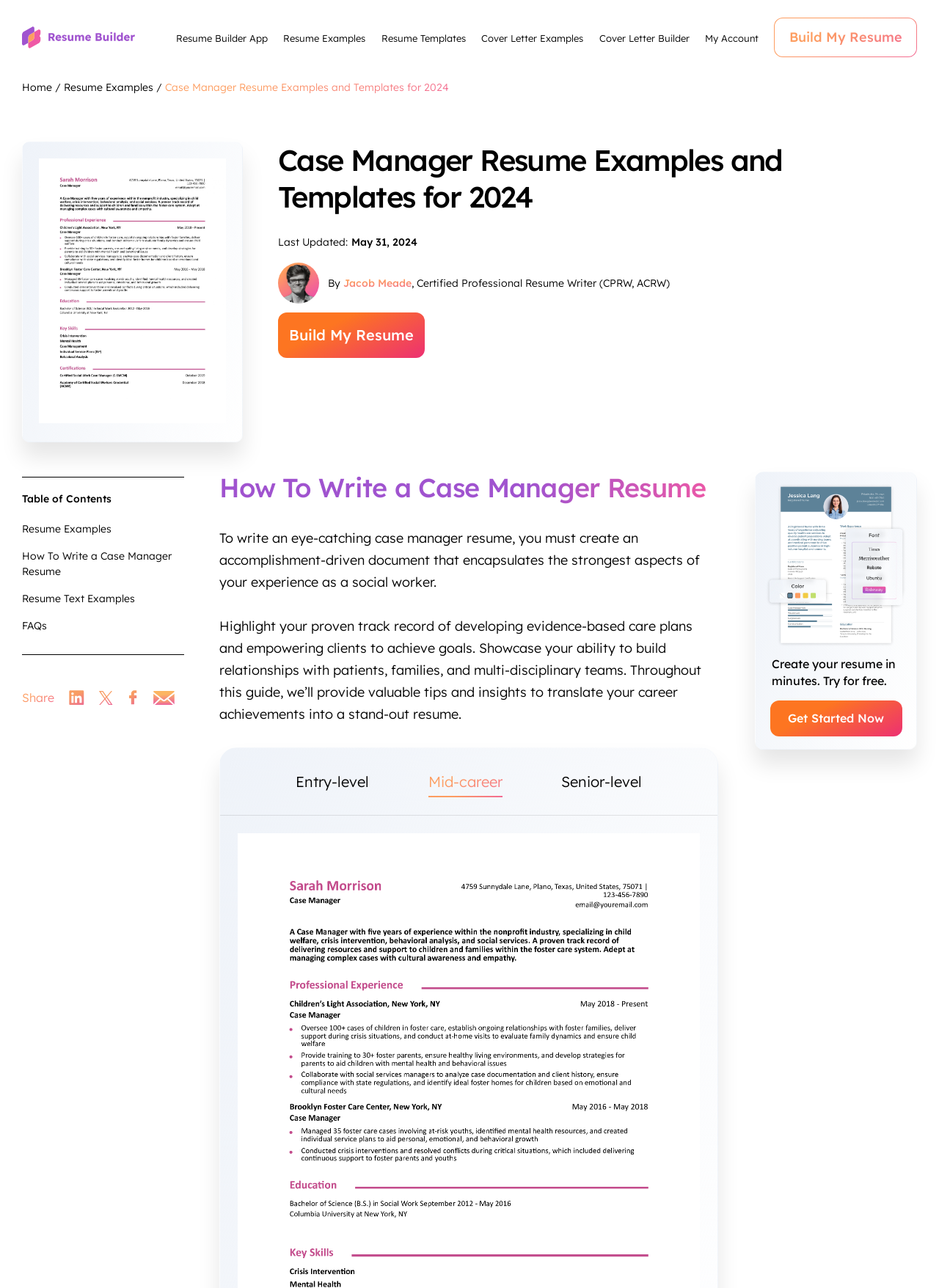What are the three experience levels mentioned for case manager resumes?
Provide a concise answer using a single word or phrase based on the image.

Entry-level, Mid-career, Senior-level